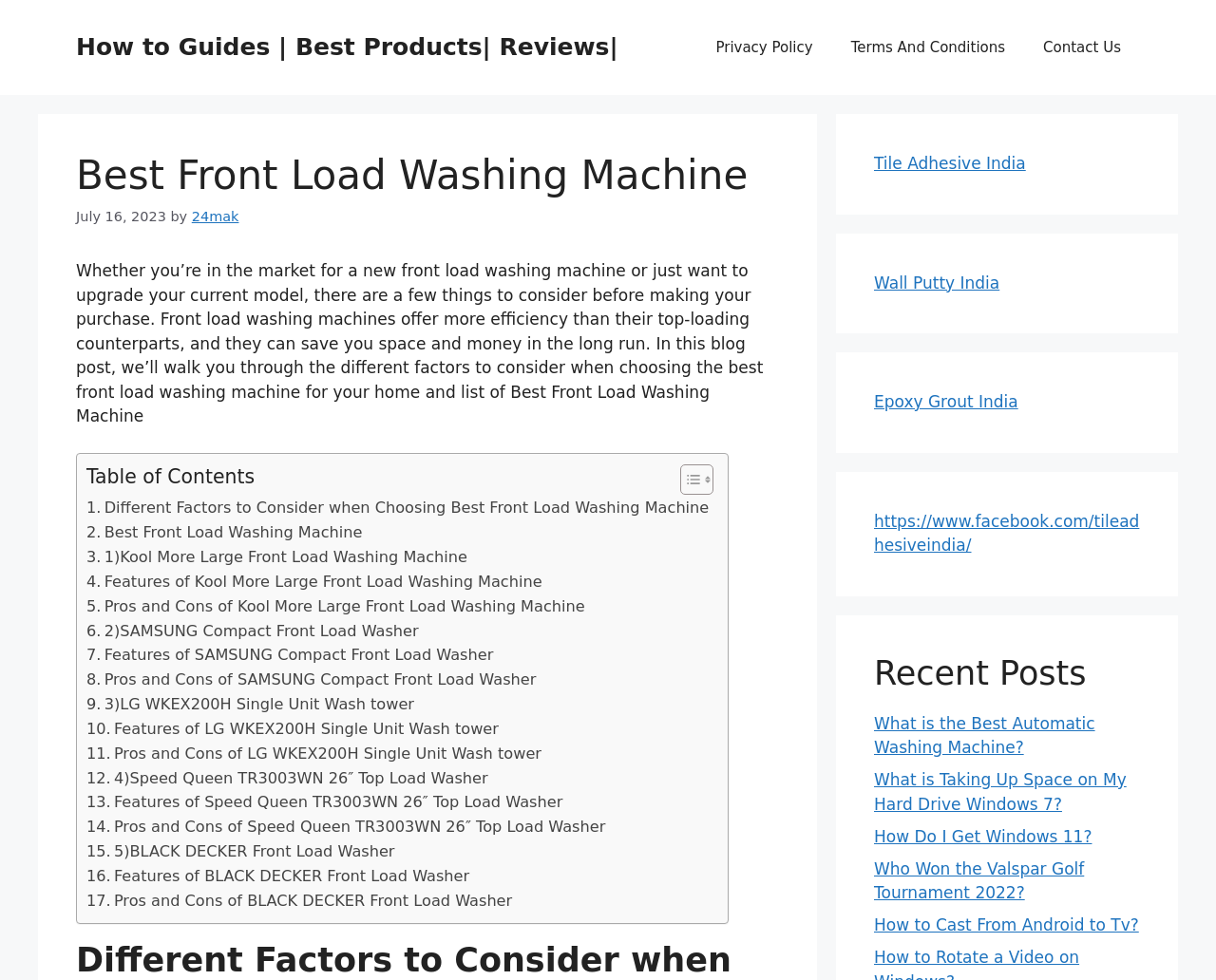Please provide the bounding box coordinates in the format (top-left x, top-left y, bottom-right x, bottom-right y). Remember, all values are floating point numbers between 0 and 1. What is the bounding box coordinate of the region described as: 24mak

[0.158, 0.213, 0.196, 0.228]